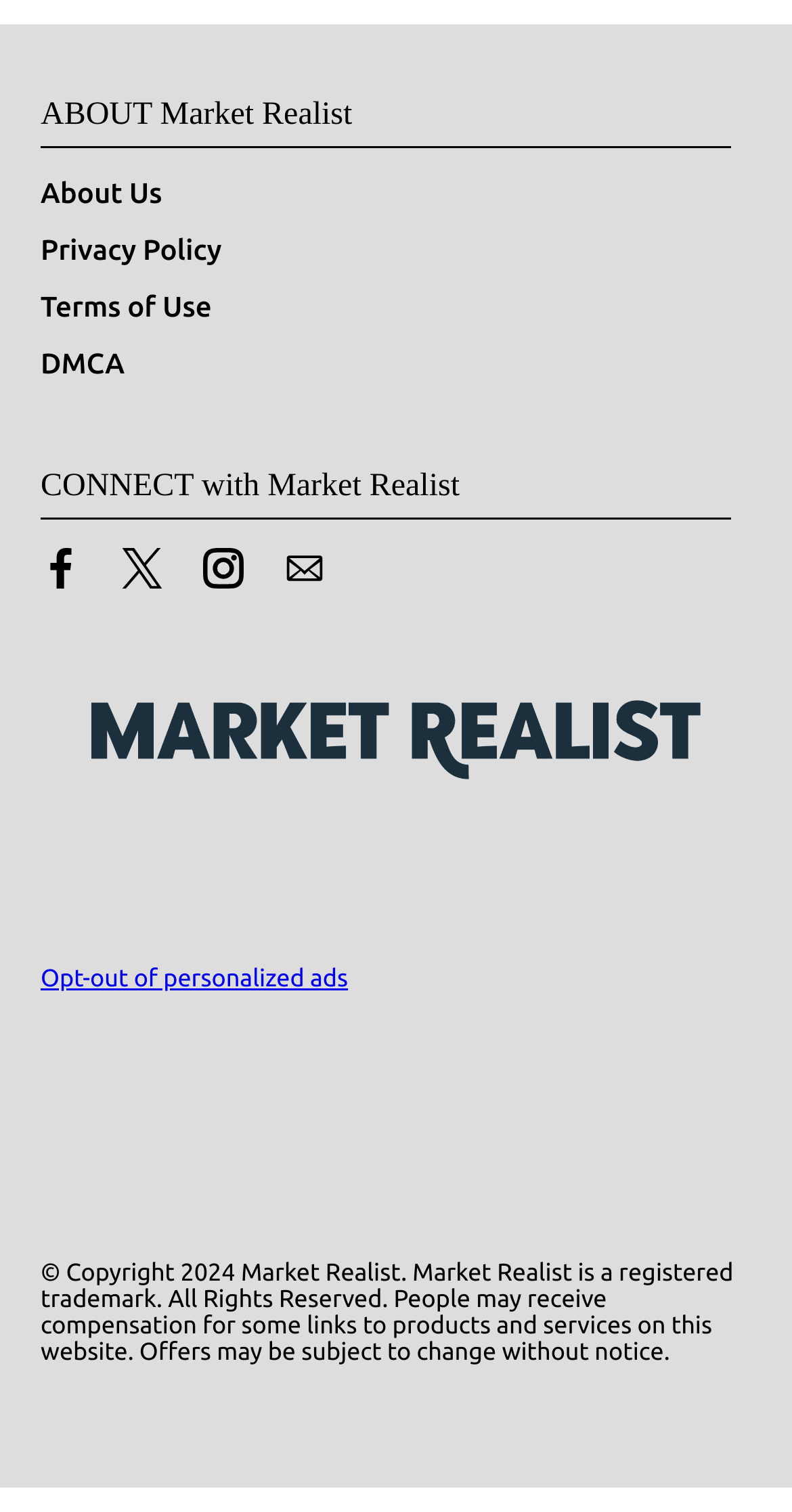Identify the bounding box coordinates for the region to click in order to carry out this instruction: "Contact us by Email". Provide the coordinates using four float numbers between 0 and 1, formatted as [left, top, right, bottom].

[0.359, 0.362, 0.41, 0.389]